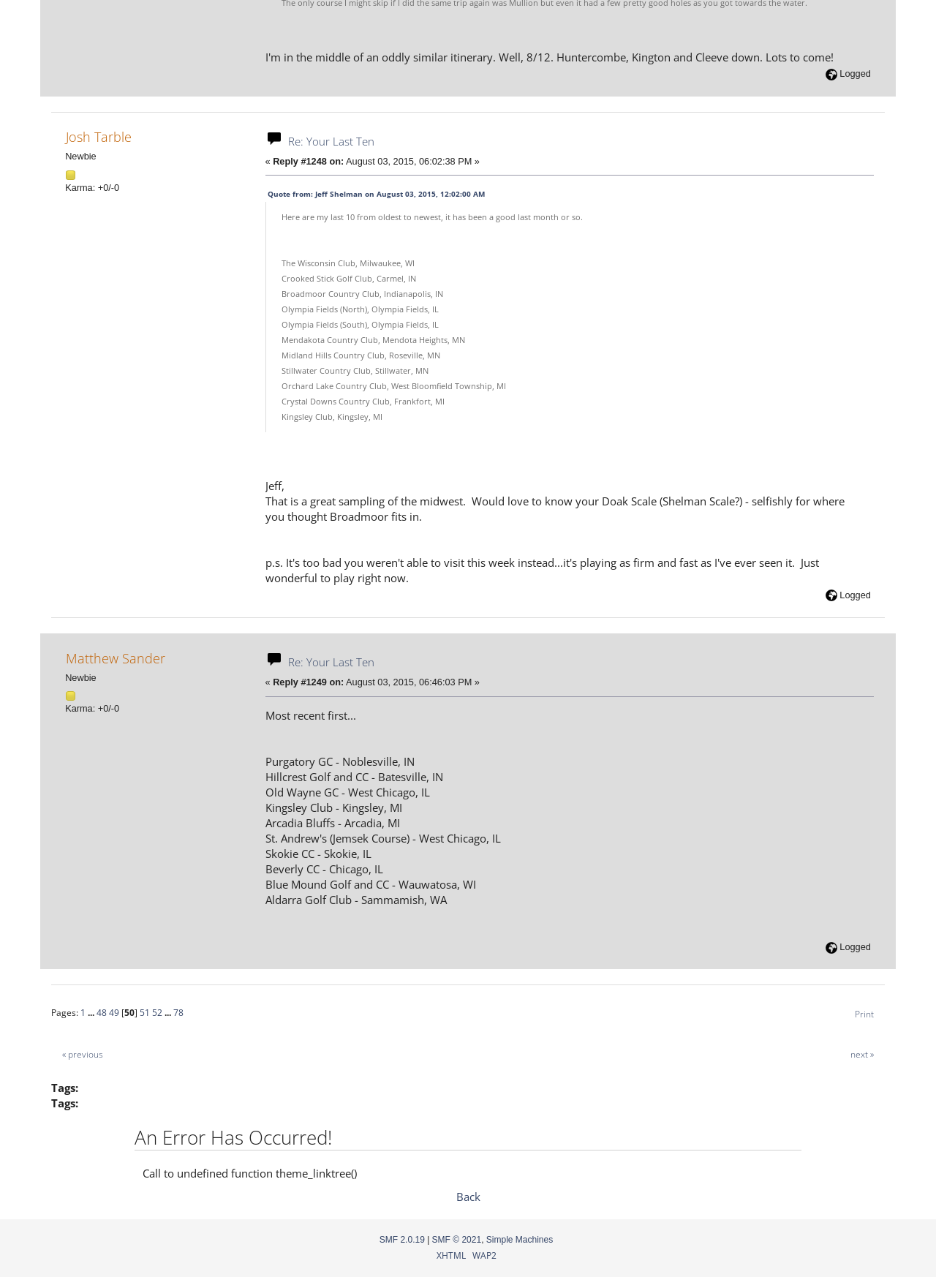Determine the bounding box coordinates for the element that should be clicked to follow this instruction: "Click the 'Print' link". The coordinates should be given as four float numbers between 0 and 1, in the format [left, top, right, bottom].

[0.902, 0.777, 0.945, 0.798]